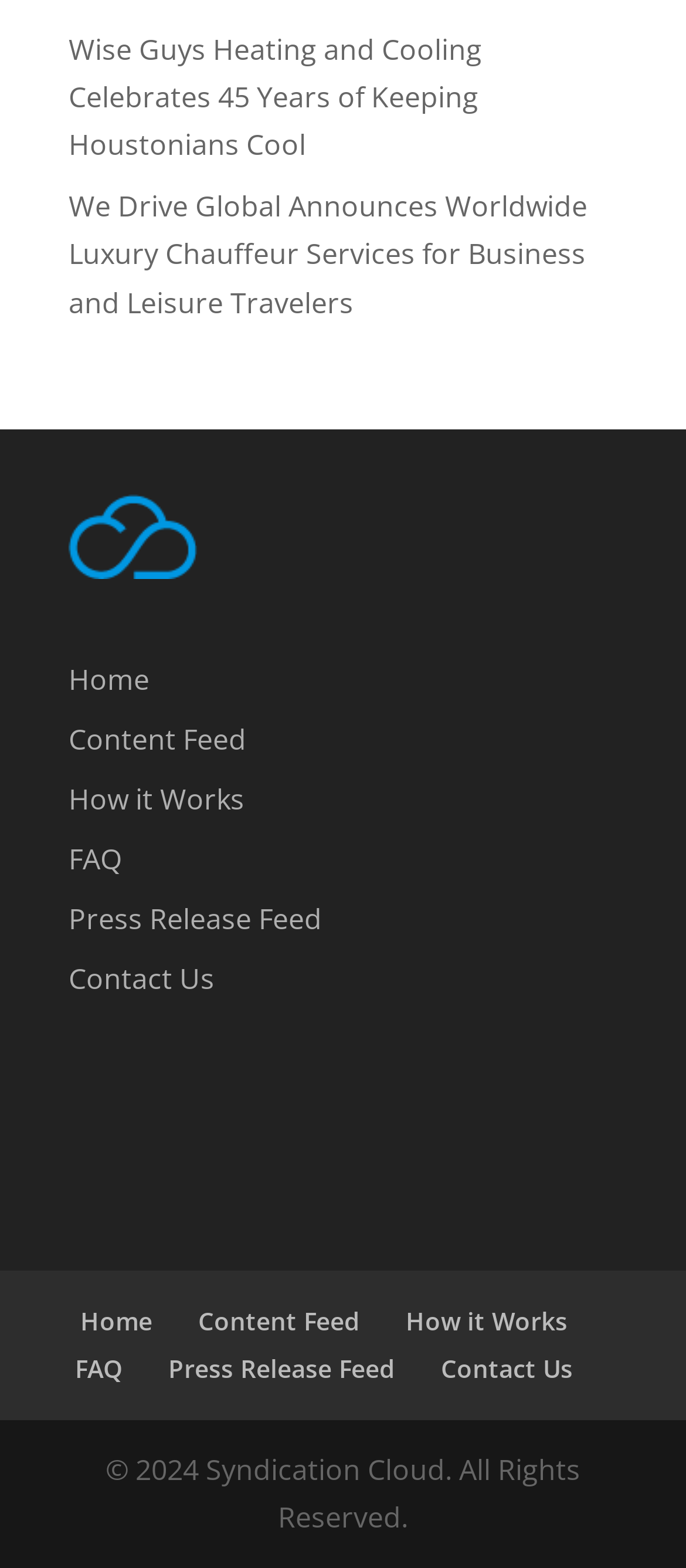How many links are in the top section?
Based on the visual, give a brief answer using one word or a short phrase.

2